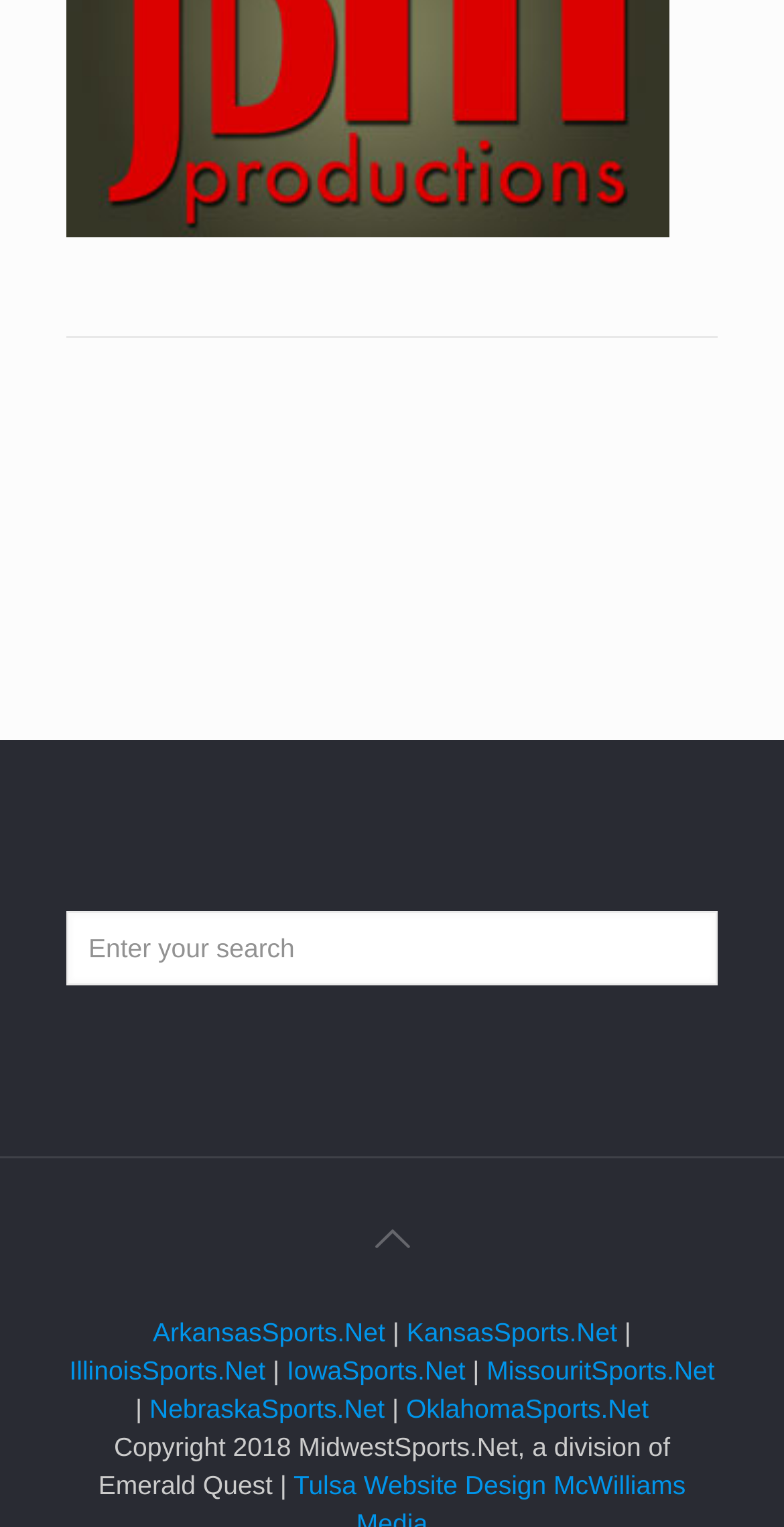What is the last link on the webpage?
Based on the image, give a concise answer in the form of a single word or short phrase.

OklahomaSports.Net